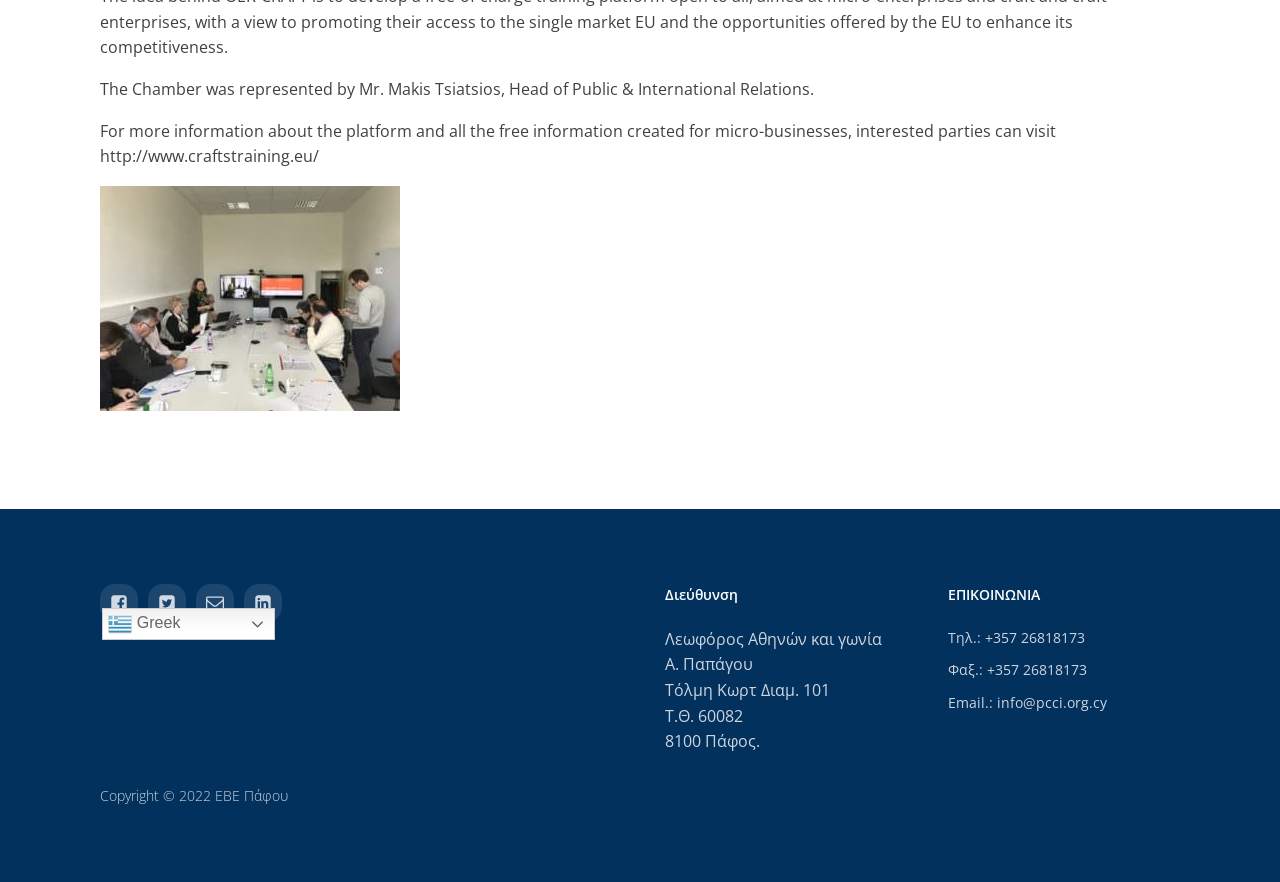Provide the bounding box coordinates of the UI element that matches the description: "Email.: info@pcci.org.cy".

[0.74, 0.784, 0.864, 0.809]